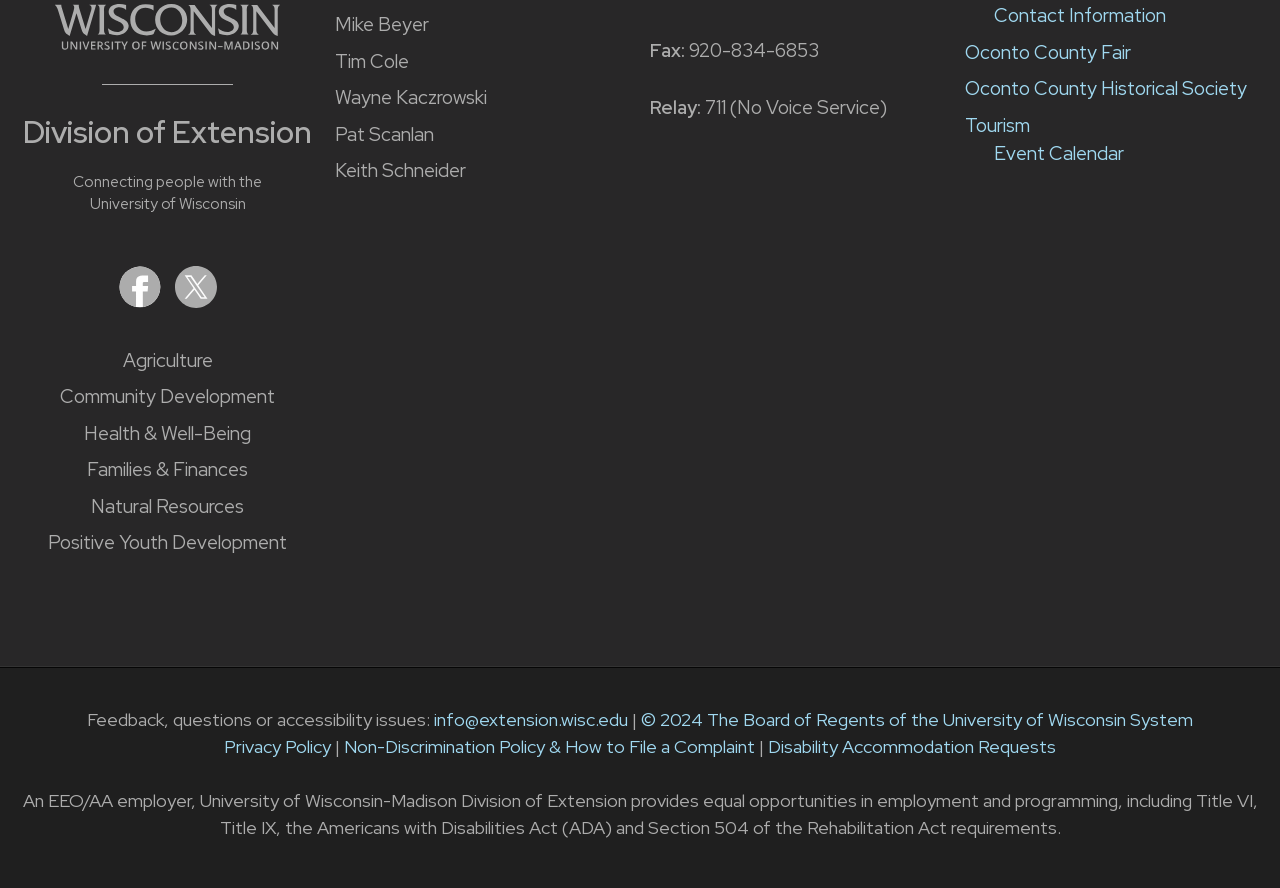Provide a single word or phrase to answer the given question: 
What is the name of the university?

University of Wisconsin-Madison